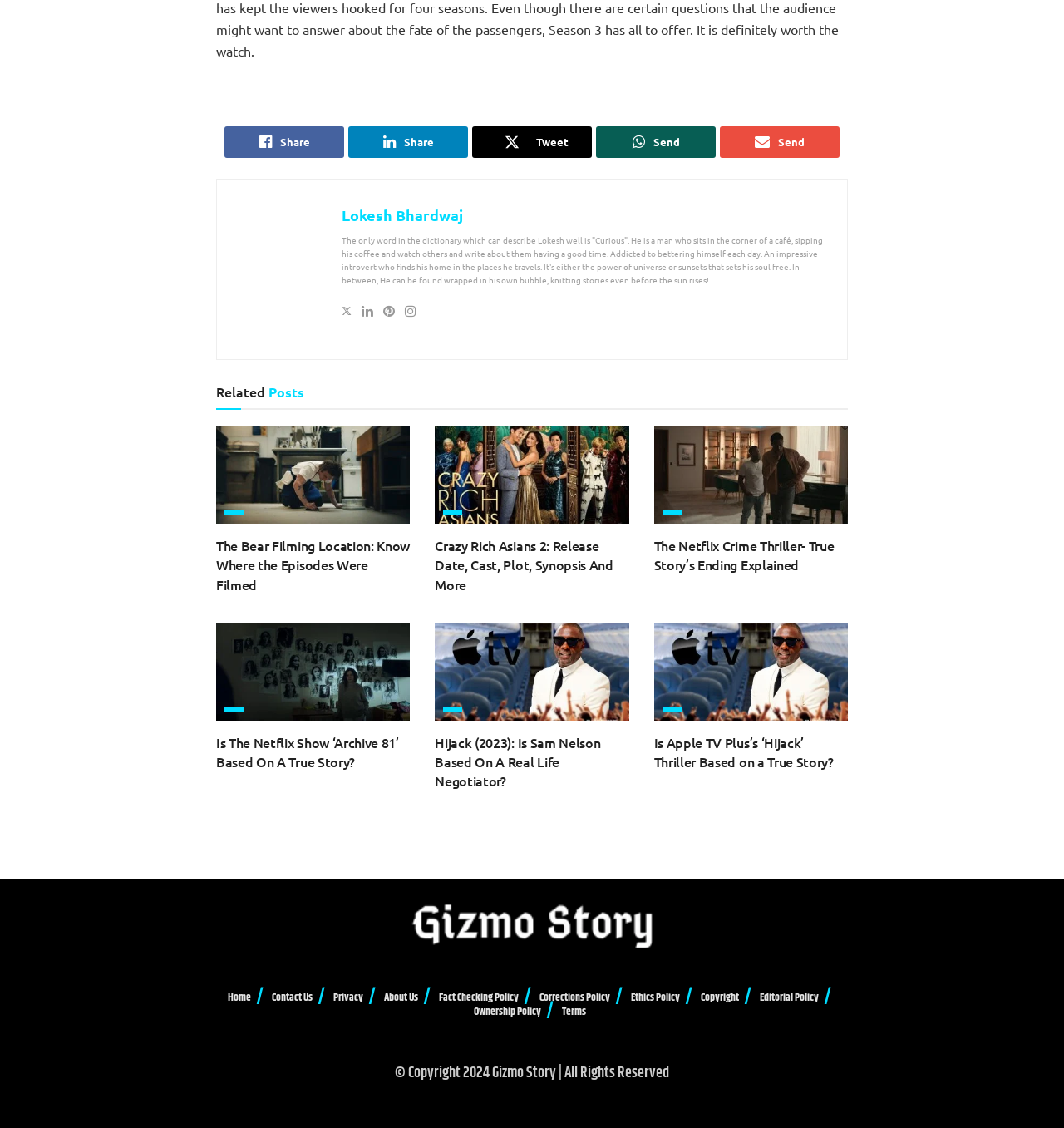Specify the bounding box coordinates of the area to click in order to follow the given instruction: "Check the copyright information."

[0.659, 0.877, 0.695, 0.891]